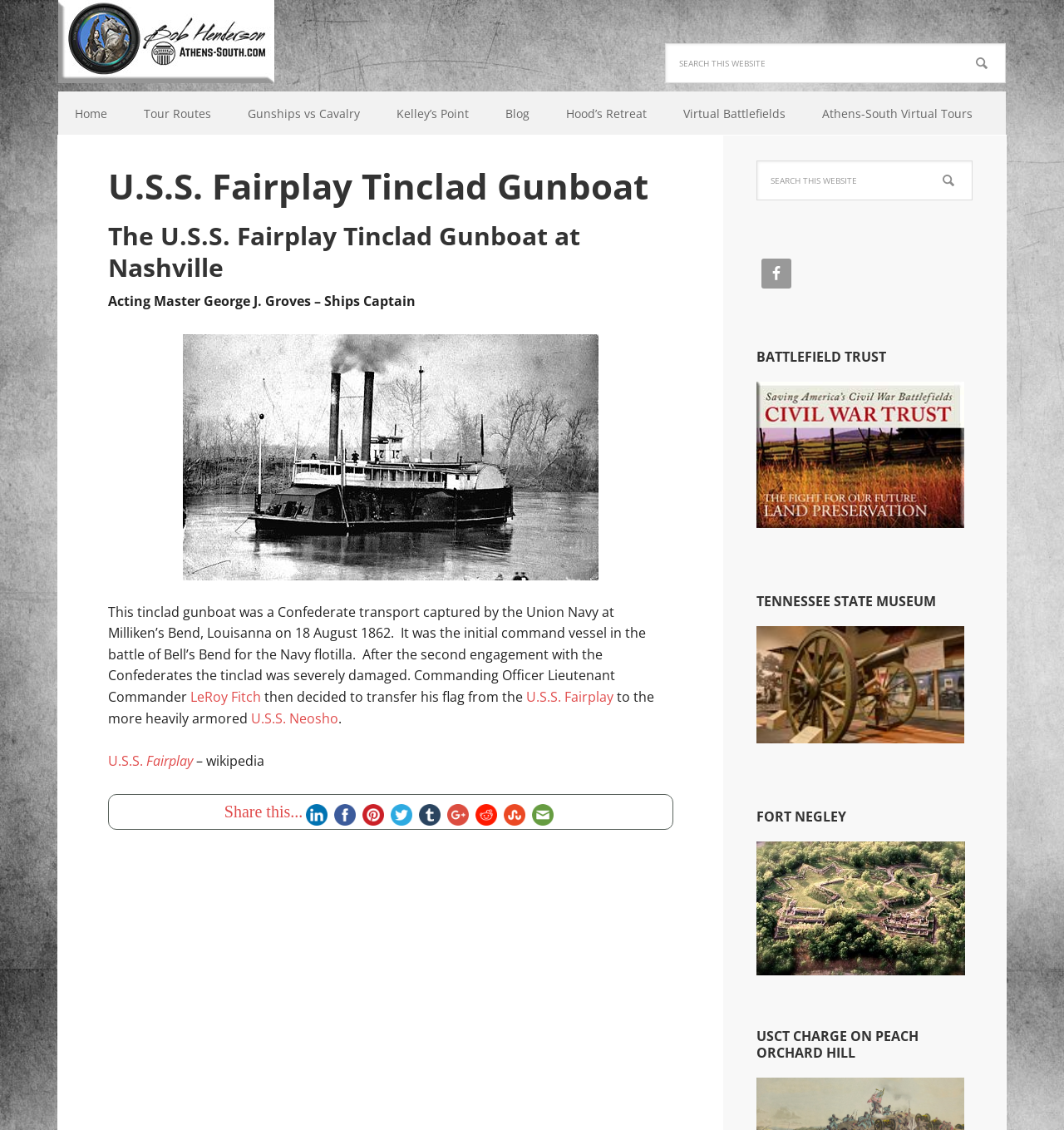Please identify the webpage's heading and generate its text content.

U.S.S. Fairplay Tinclad Gunboat